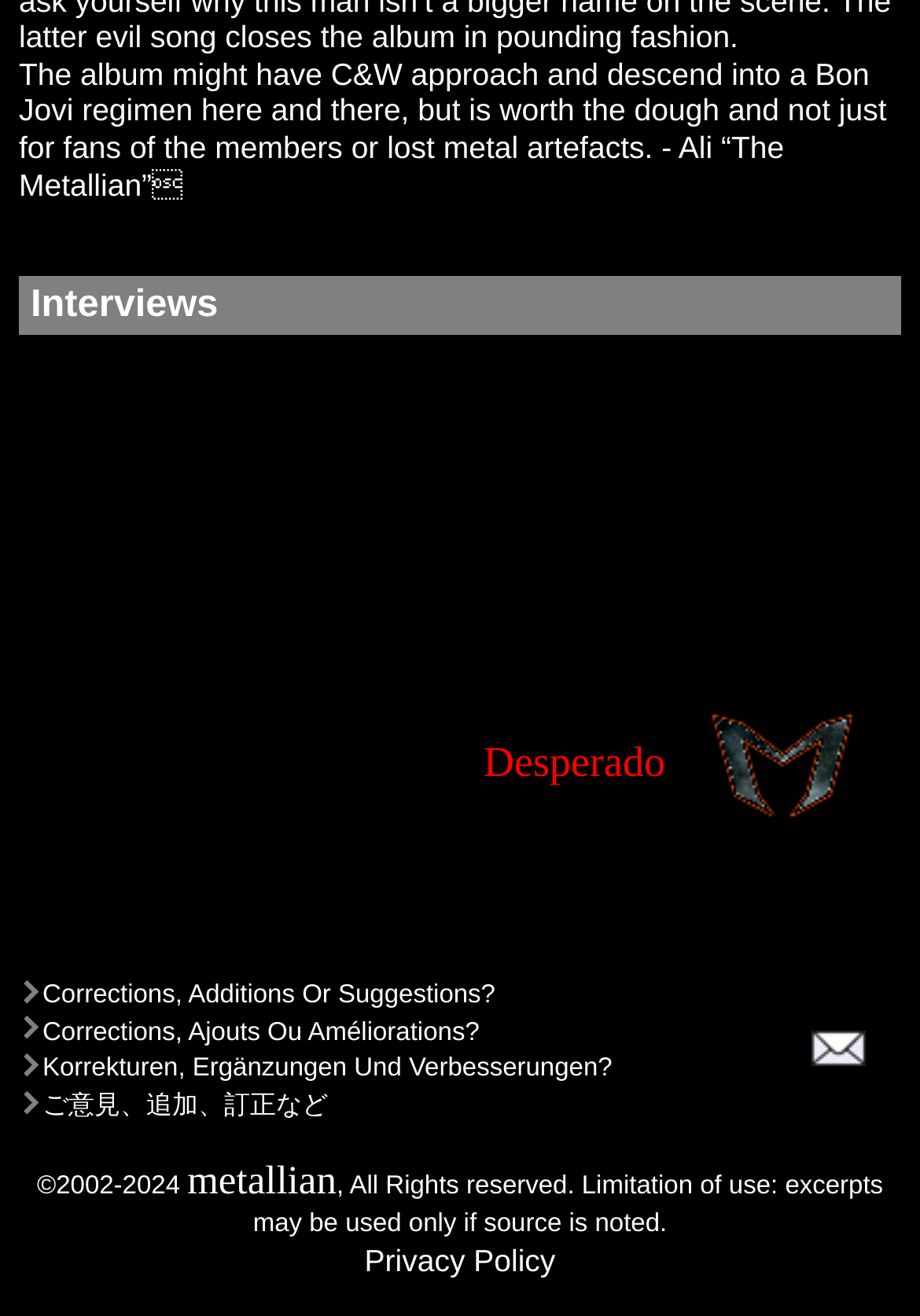Determine the bounding box coordinates of the UI element described below. Use the format (top-left x, top-left y, bottom-right x, bottom-right y) with floating point numbers between 0 and 1: ROG Gaming Notebooks

None